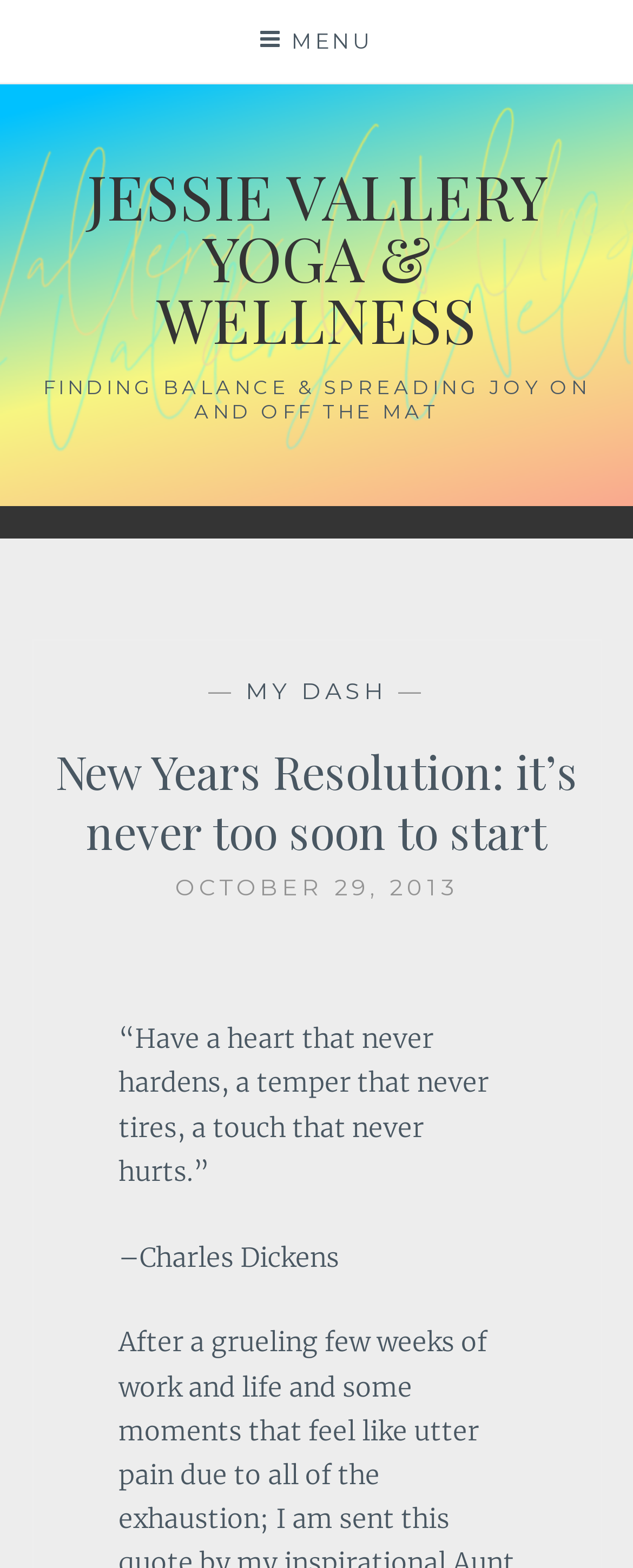Offer an in-depth caption of the entire webpage.

The webpage is about Jessie Vallery Yoga & Wellness, with a focus on New Year's resolutions. At the top left corner, there is a button labeled "MENU" that controls the primary menu. Next to it, there is a heading that displays the title "JESSIE VALLERY YOGA & WELLNESS" with a link to the same title. 

Below the title, there is another heading that reads "FINDING BALANCE & SPREADING JOY ON AND OFF THE MAT". This section contains a dash, a link to "MY DASH", and another dash. 

Further down, there is a header section that contains a heading with the title "New Years Resolution: it’s never too soon to start". Below this title, there is a date "OCTOBER 29, 2013". 

The main content of the page is a quote by Charles Dickens, which reads "“Have a heart that never hardens, a temper that never tires, a touch that never hurts.”" followed by the author's name "–Charles Dickens". This quote is positioned below the date and takes up a significant portion of the page.